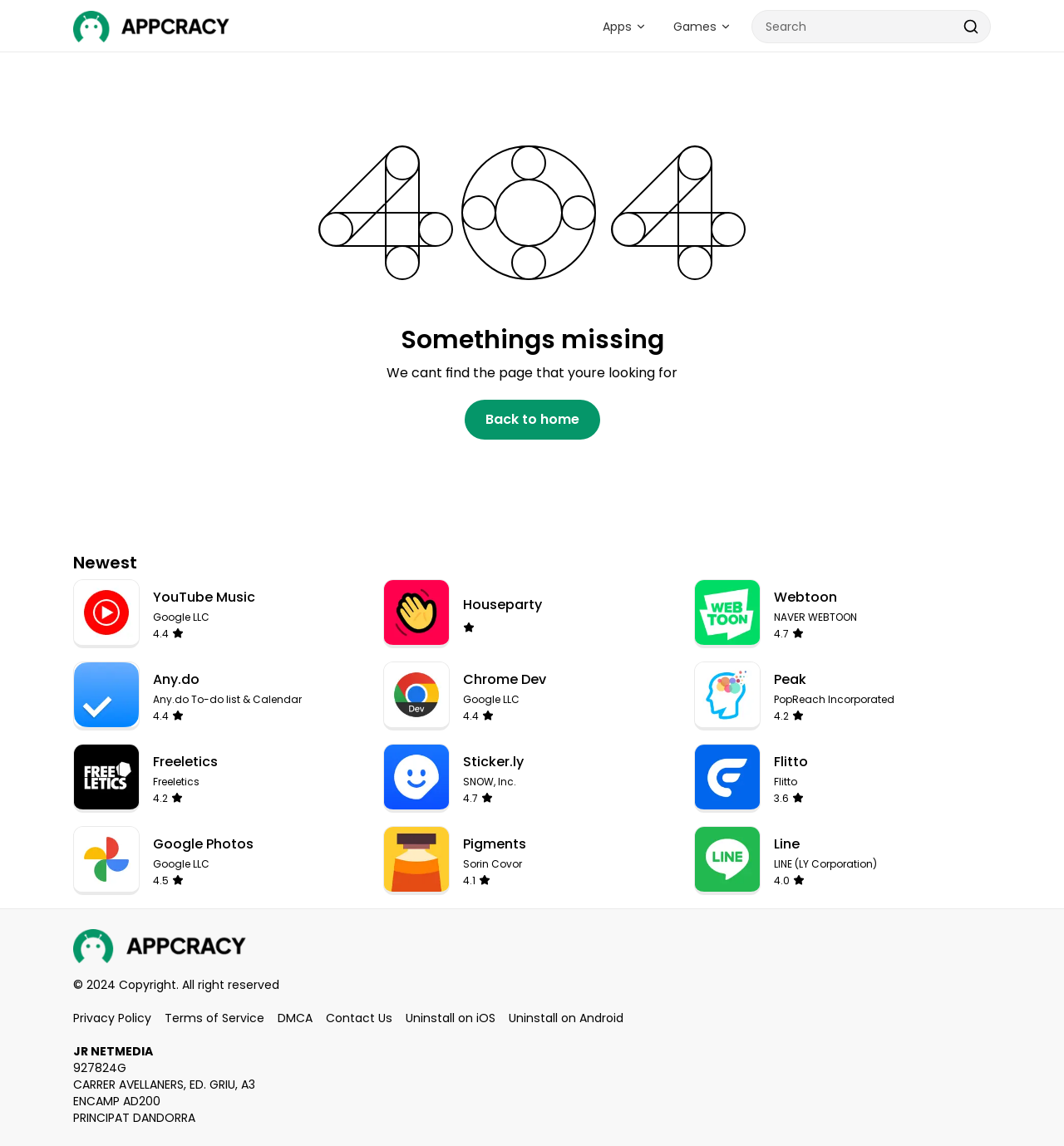Provide your answer in a single word or phrase: 
What is the error message on this page?

Somethings missing